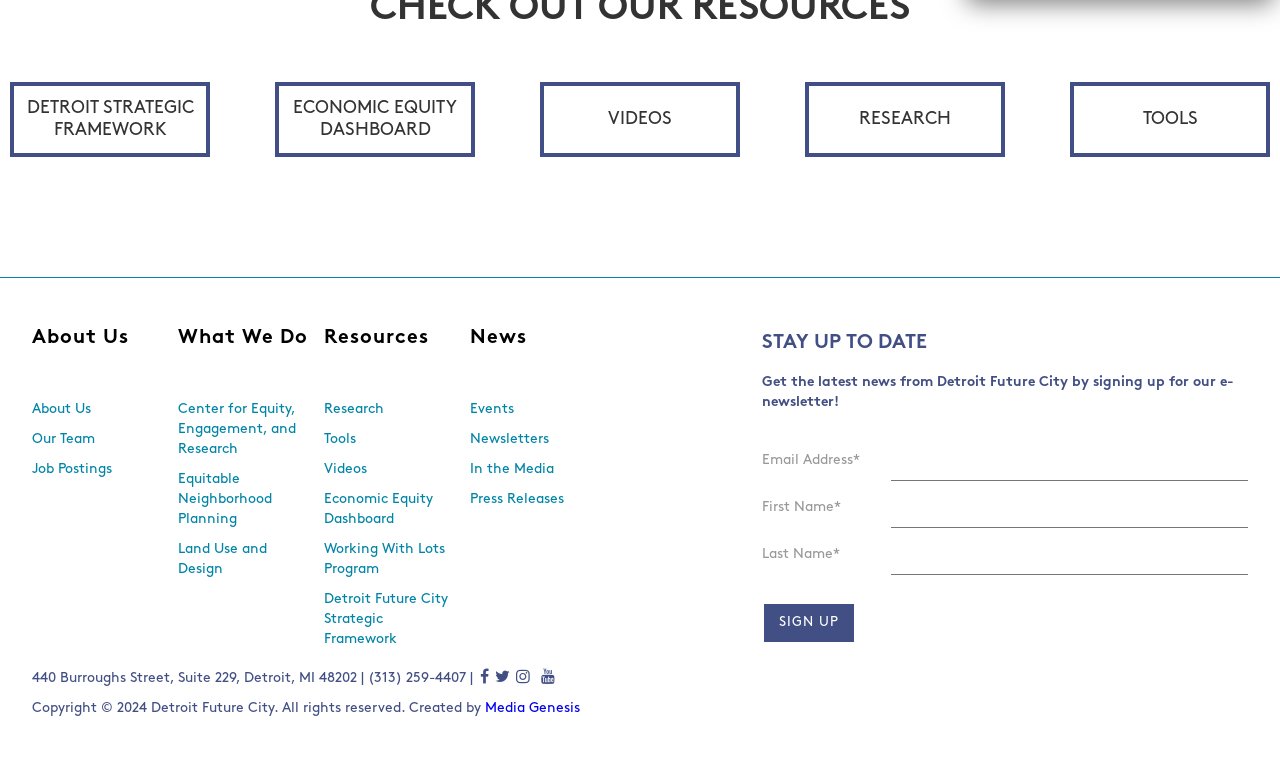Indicate the bounding box coordinates of the clickable region to achieve the following instruction: "Enter email address."

[0.696, 0.566, 0.975, 0.617]